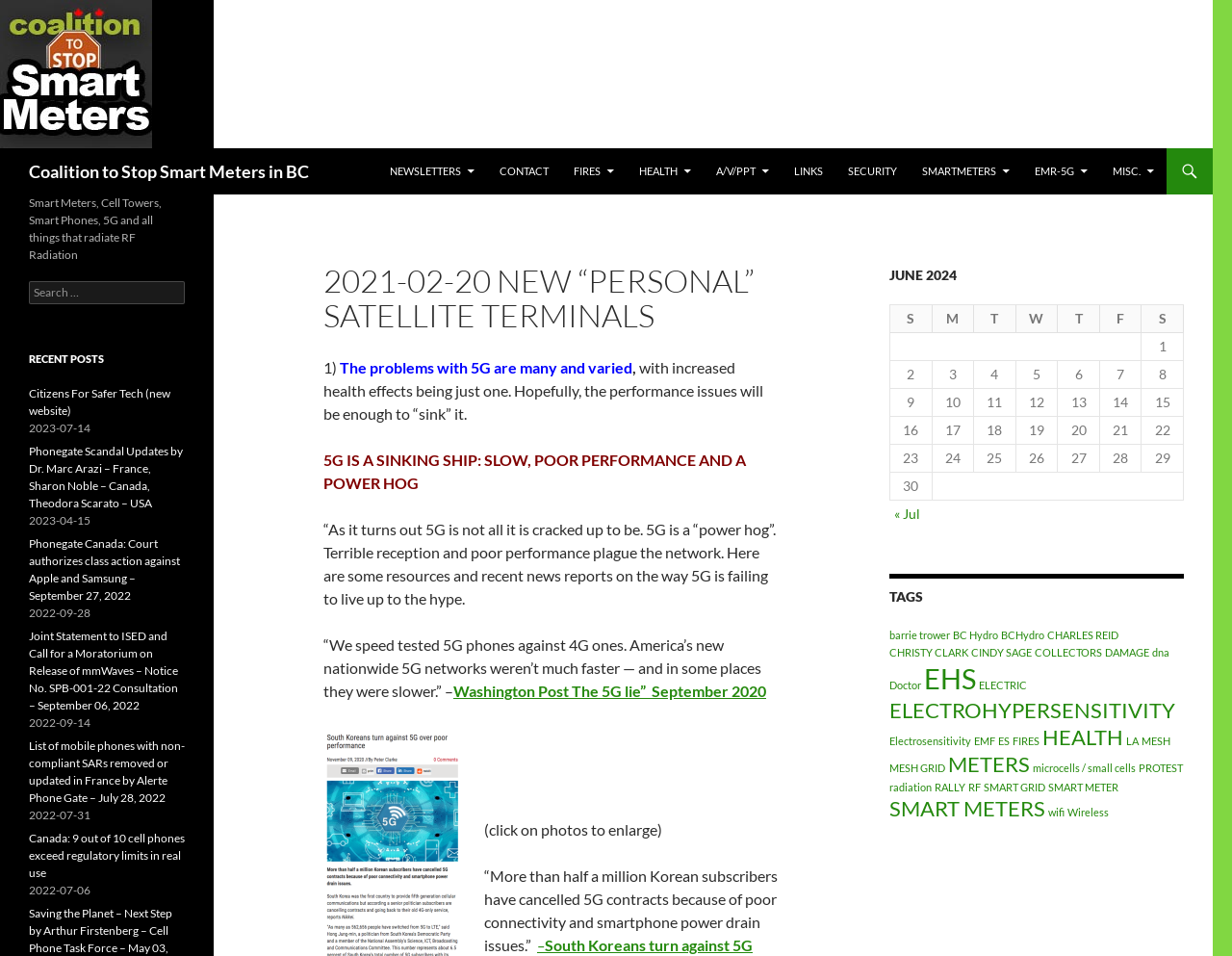Answer the question in one word or a short phrase:
What is the purpose of the table?

To display a calendar